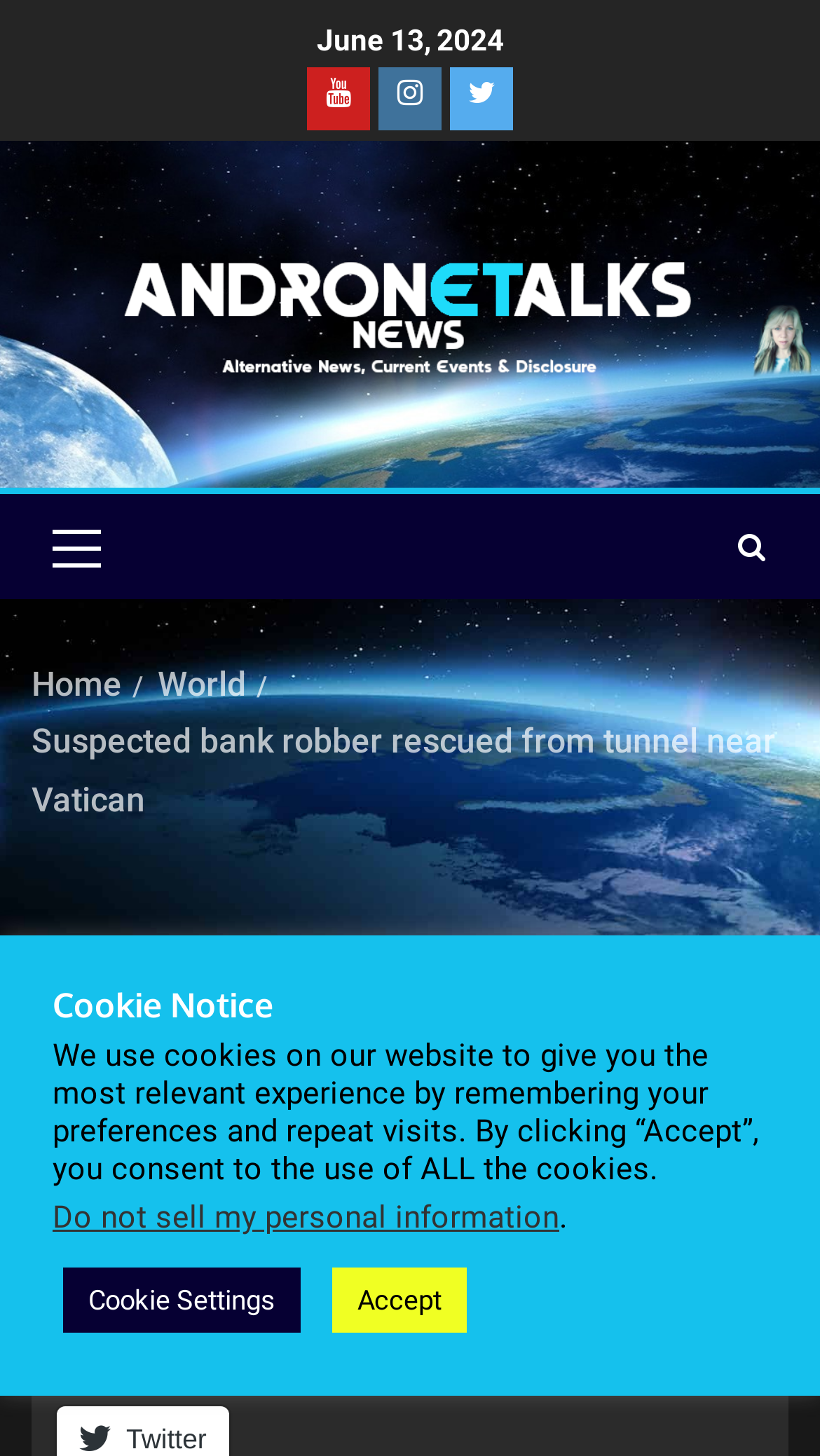Find the UI element described as: "World" and predict its bounding box coordinates. Ensure the coordinates are four float numbers between 0 and 1, [left, top, right, bottom].

[0.192, 0.456, 0.3, 0.484]